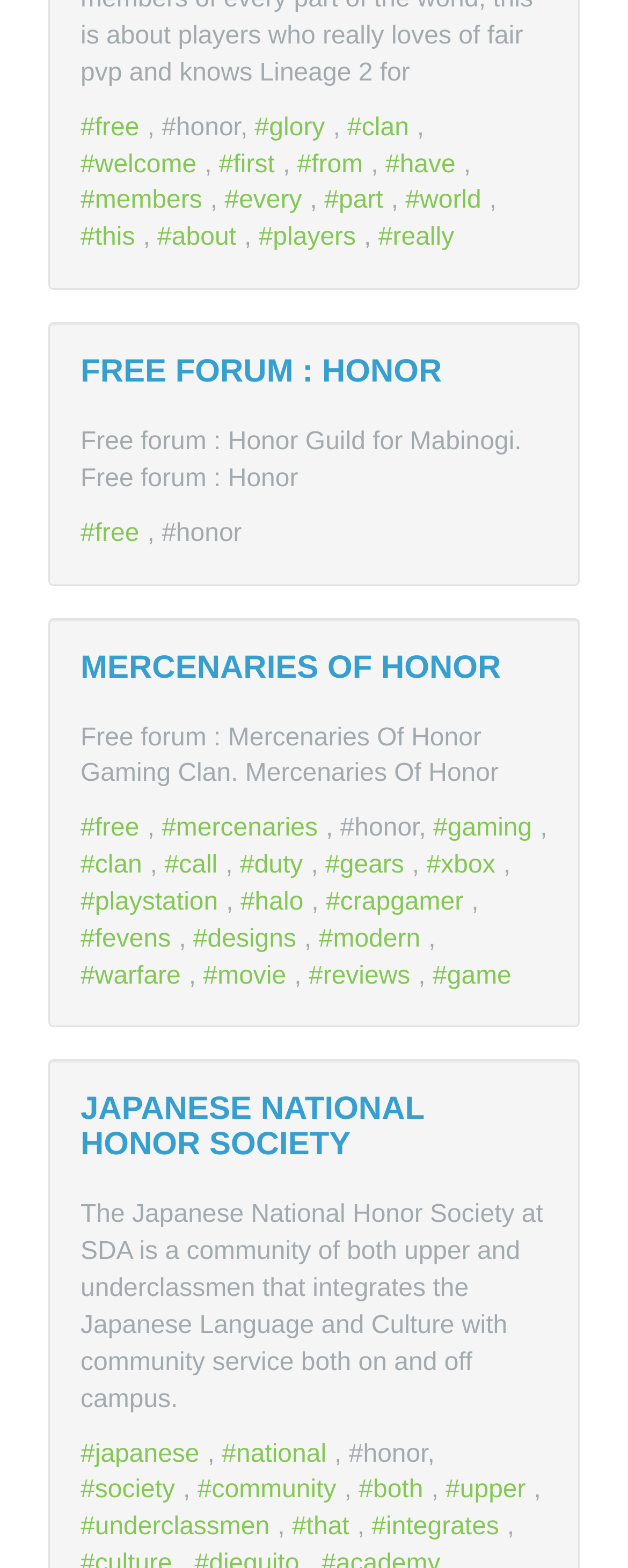Please determine the bounding box coordinates of the clickable area required to carry out the following instruction: "Explore the 'JAPANESE NATIONAL HONOR SOCIETY' section". The coordinates must be four float numbers between 0 and 1, represented as [left, top, right, bottom].

[0.128, 0.697, 0.675, 0.742]